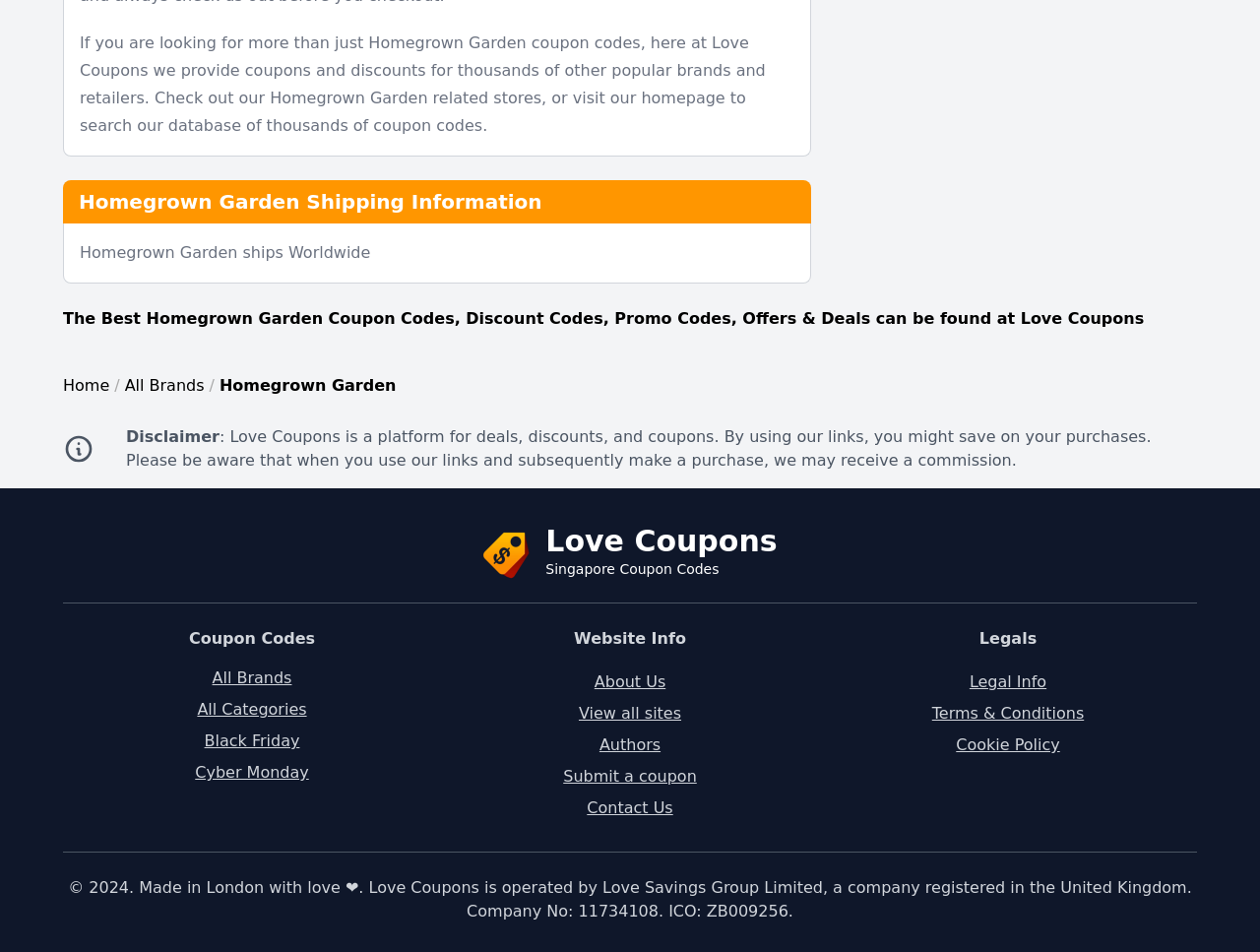Can you show the bounding box coordinates of the region to click on to complete the task described in the instruction: "Check the Editorial Team page"?

None